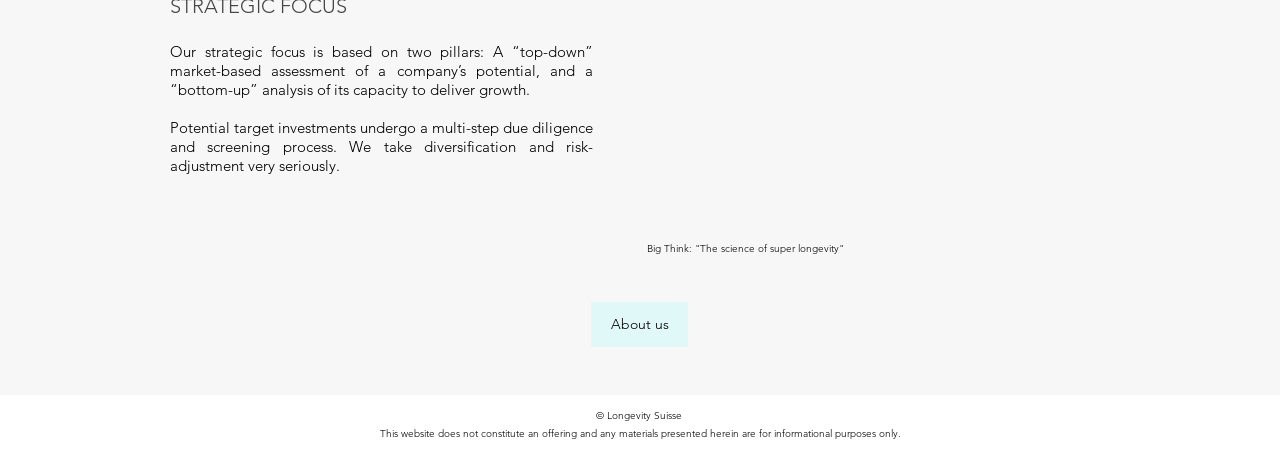What is the purpose of the due diligence process?
Please respond to the question with as much detail as possible.

The due diligence process is a multi-step process that potential target investments undergo, which is used for screening and evaluating potential investments, as mentioned in the second paragraph of the webpage.